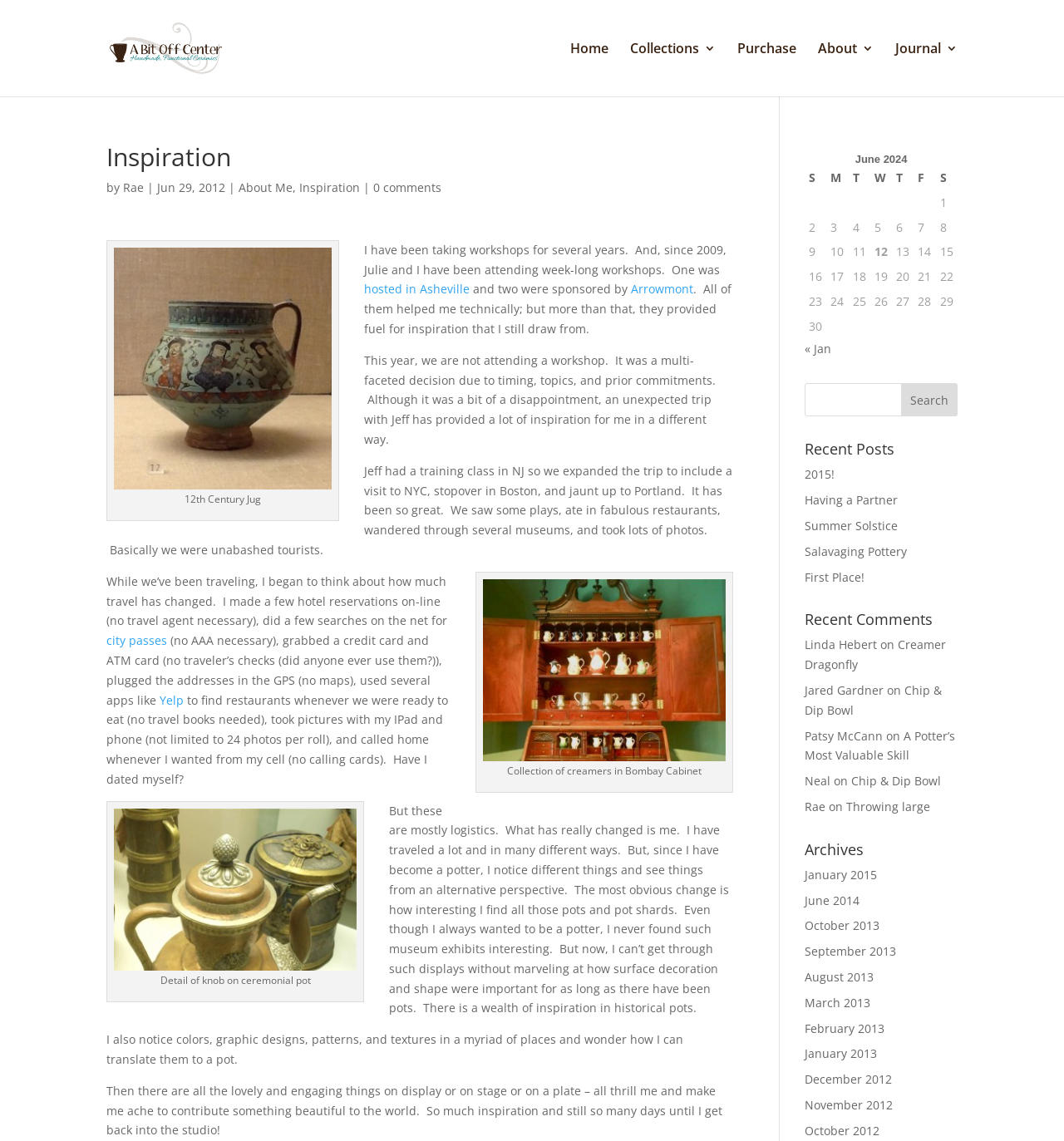Bounding box coordinates are specified in the format (top-left x, top-left y, bottom-right x, bottom-right y). All values are floating point numbers bounded between 0 and 1. Please provide the bounding box coordinate of the region this sentence describes: Collections

[0.592, 0.037, 0.673, 0.084]